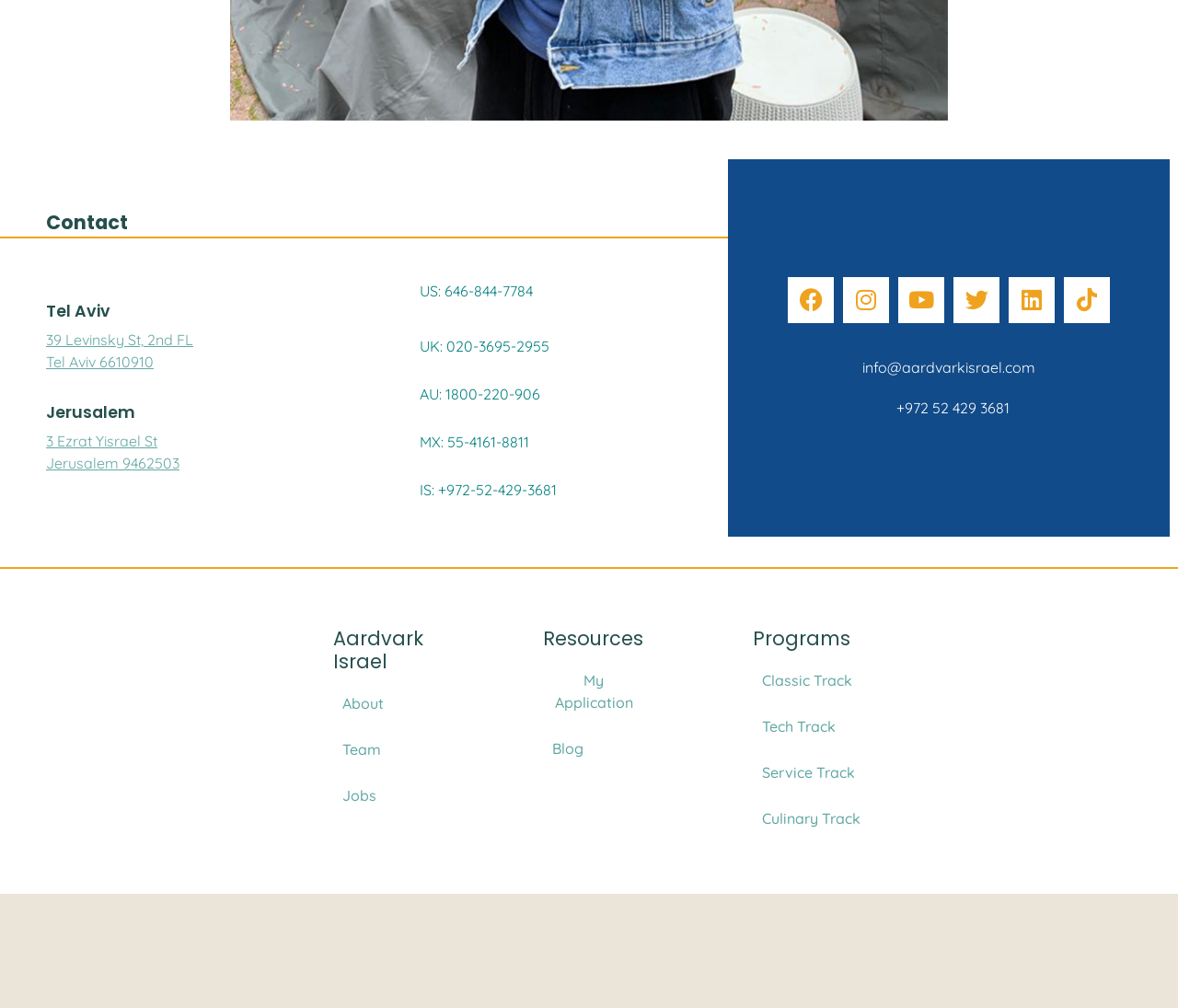What social media platforms does Aardvark Israel have?
Can you provide a detailed and comprehensive answer to the question?

I found a series of link elements with icons and text indicating social media platforms, including Facebook, Instagram, Youtube, Twitter, Linkedin, and Tiktok, which suggests that Aardvark Israel has a presence on these platforms.